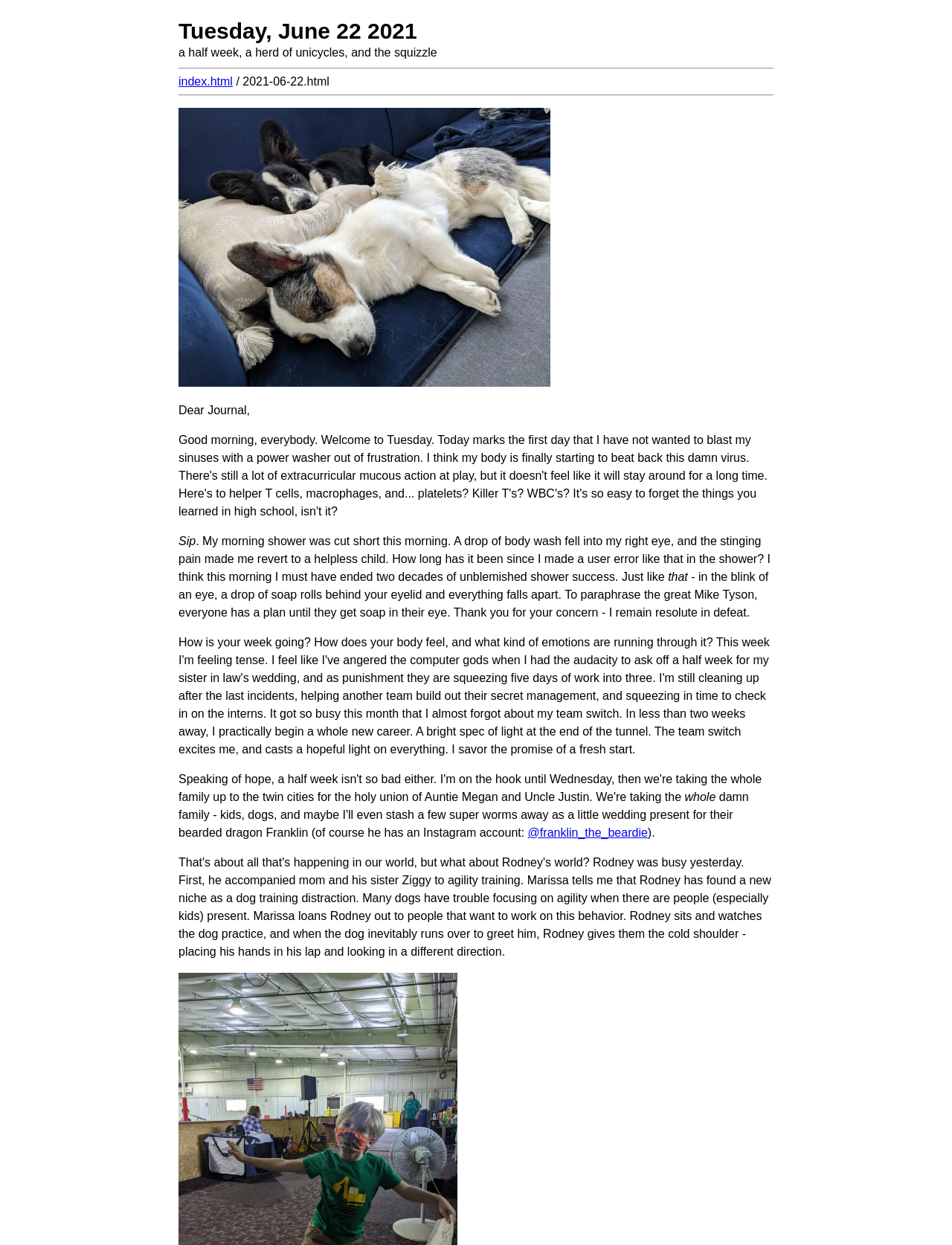Provide the bounding box coordinates for the specified HTML element described in this description: "alt="page banner"". The coordinates should be four float numbers ranging from 0 to 1, in the format [left, top, right, bottom].

[0.188, 0.302, 0.578, 0.312]